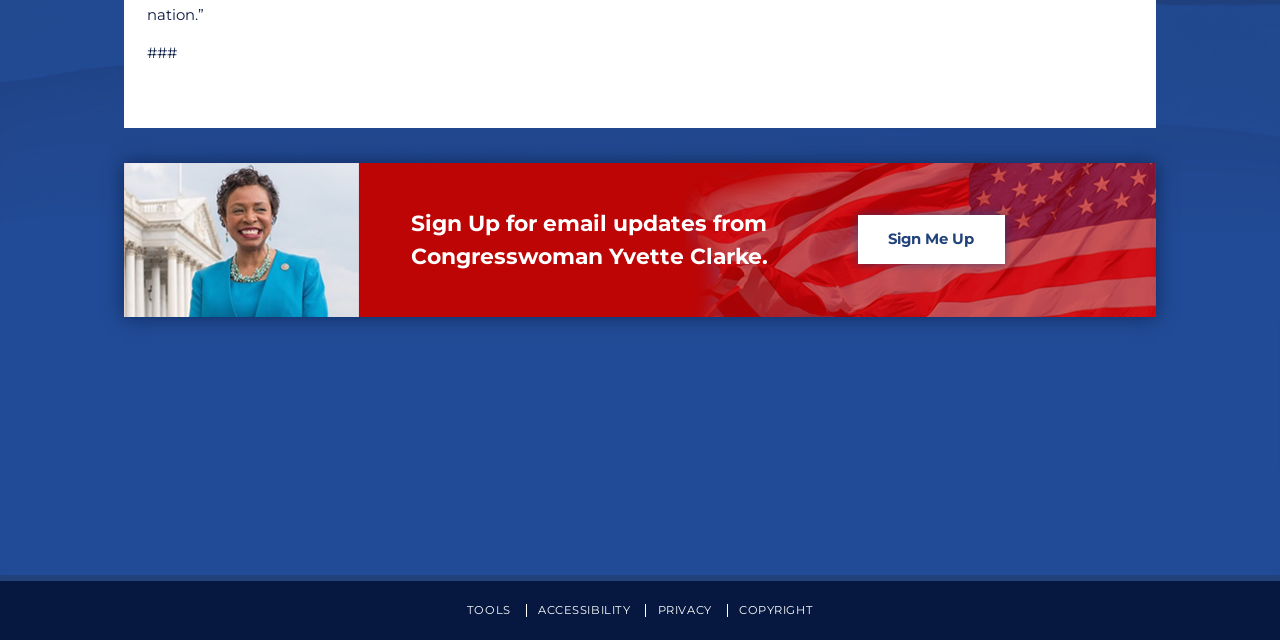Given the webpage screenshot, identify the bounding box of the UI element that matches this description: "Sign Me Up".

[0.67, 0.336, 0.785, 0.412]